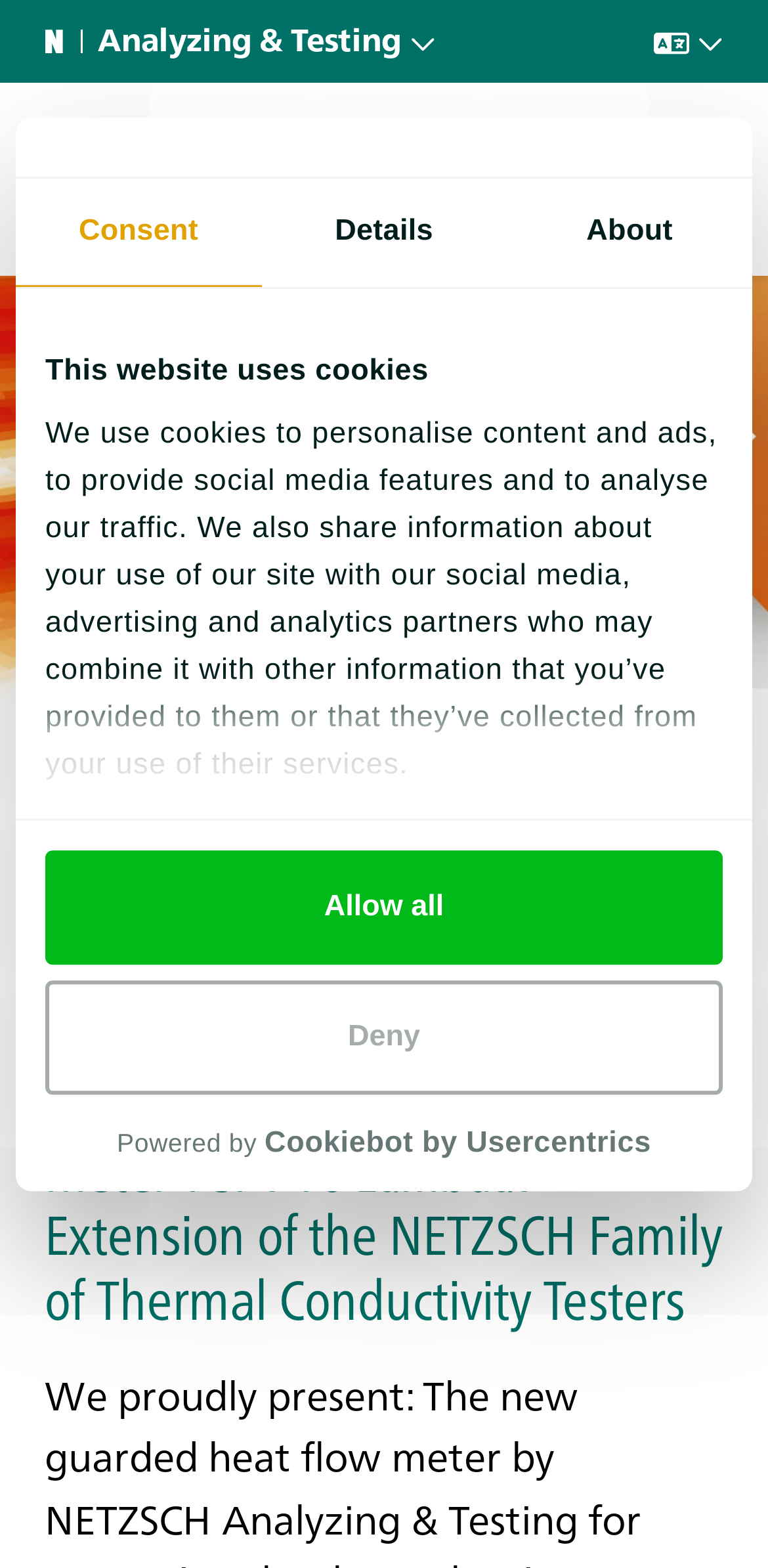Please identify the bounding box coordinates of the element I should click to complete this instruction: 'Open the navigation menu'. The coordinates should be given as four float numbers between 0 and 1, like this: [left, top, right, bottom].

[0.85, 0.084, 0.965, 0.144]